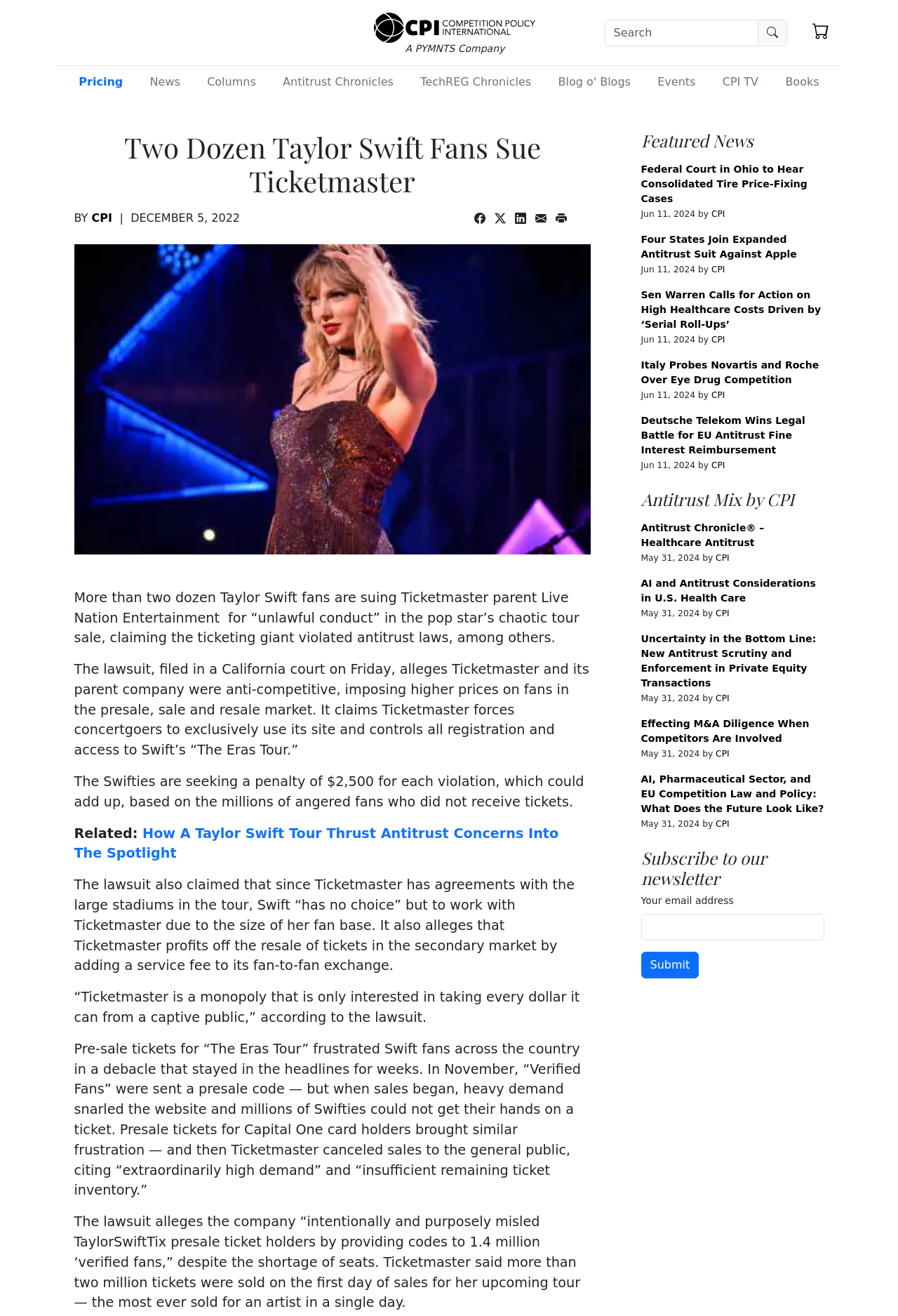Please locate the bounding box coordinates for the element that should be clicked to achieve the following instruction: "Read the latest news on Vladimir Putin". Ensure the coordinates are given as four float numbers between 0 and 1, i.e., [left, top, right, bottom].

None